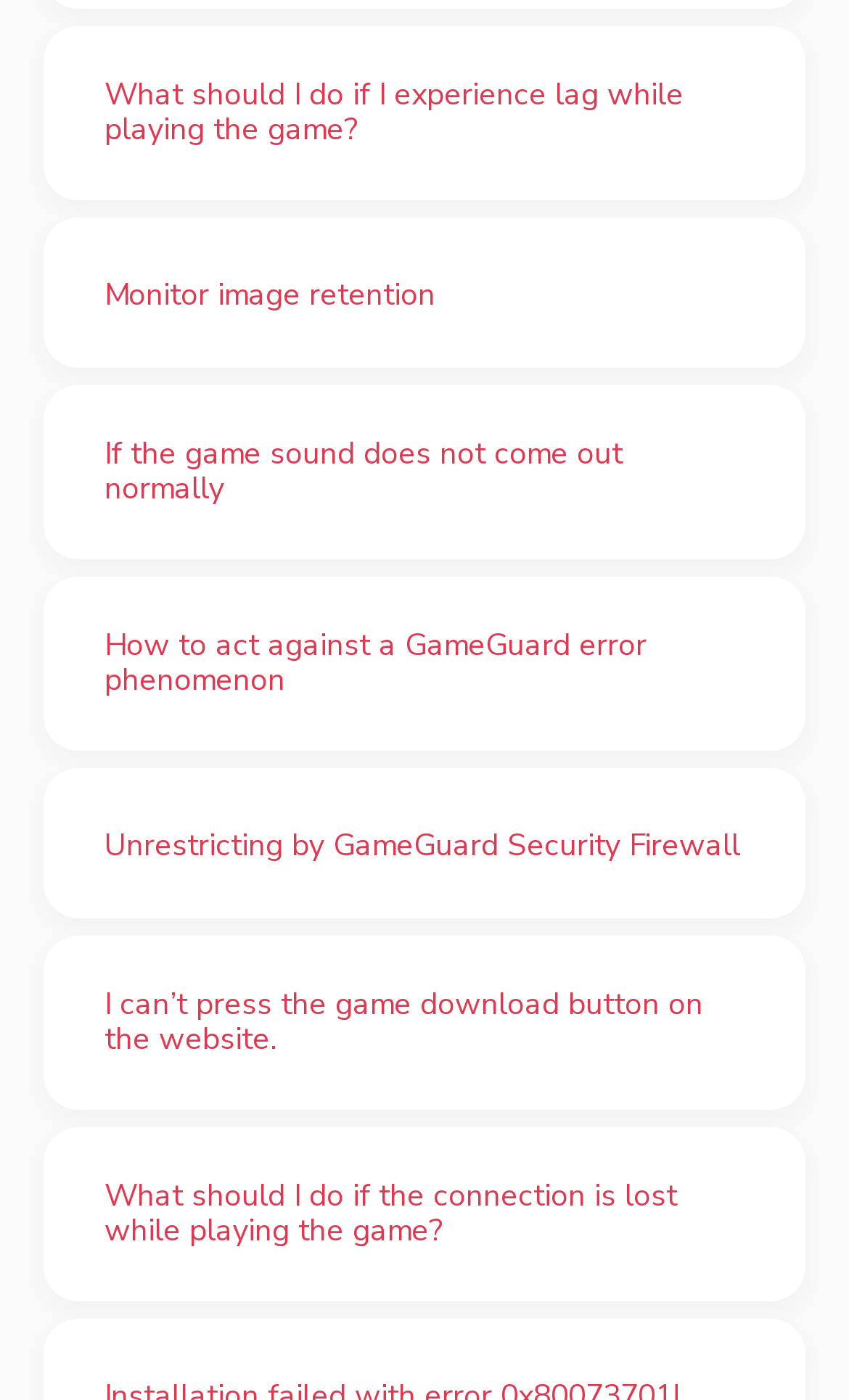Please specify the bounding box coordinates in the format (top-left x, top-left y, bottom-right x, bottom-right y), with values ranging from 0 to 1. Identify the bounding box for the UI component described as follows: Monitor image retention

[0.051, 0.155, 0.949, 0.263]